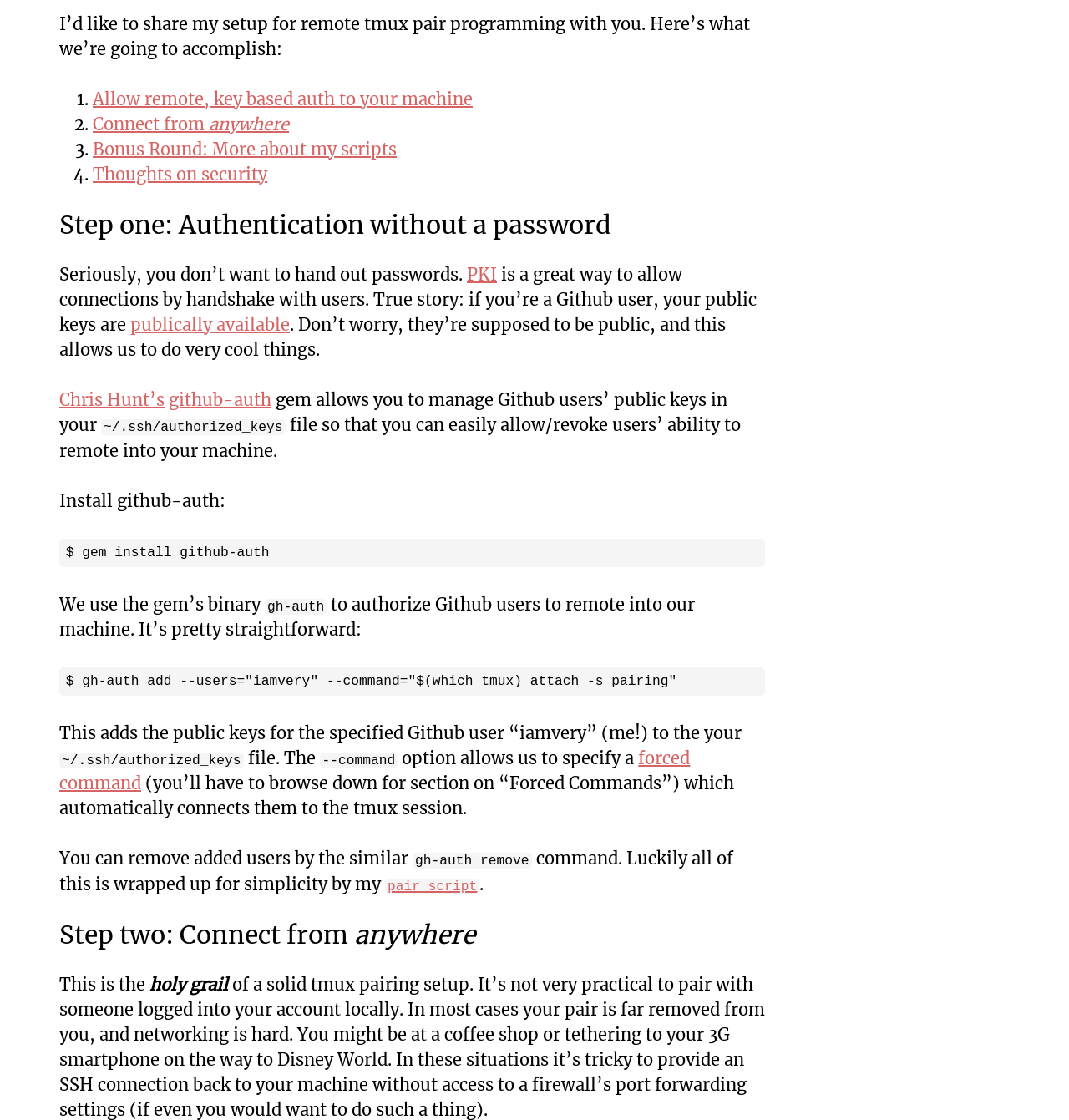Determine the bounding box of the UI component based on this description: "Connect from anywhere". The bounding box coordinates should be four float values between 0 and 1, i.e., [left, top, right, bottom].

[0.087, 0.101, 0.27, 0.12]